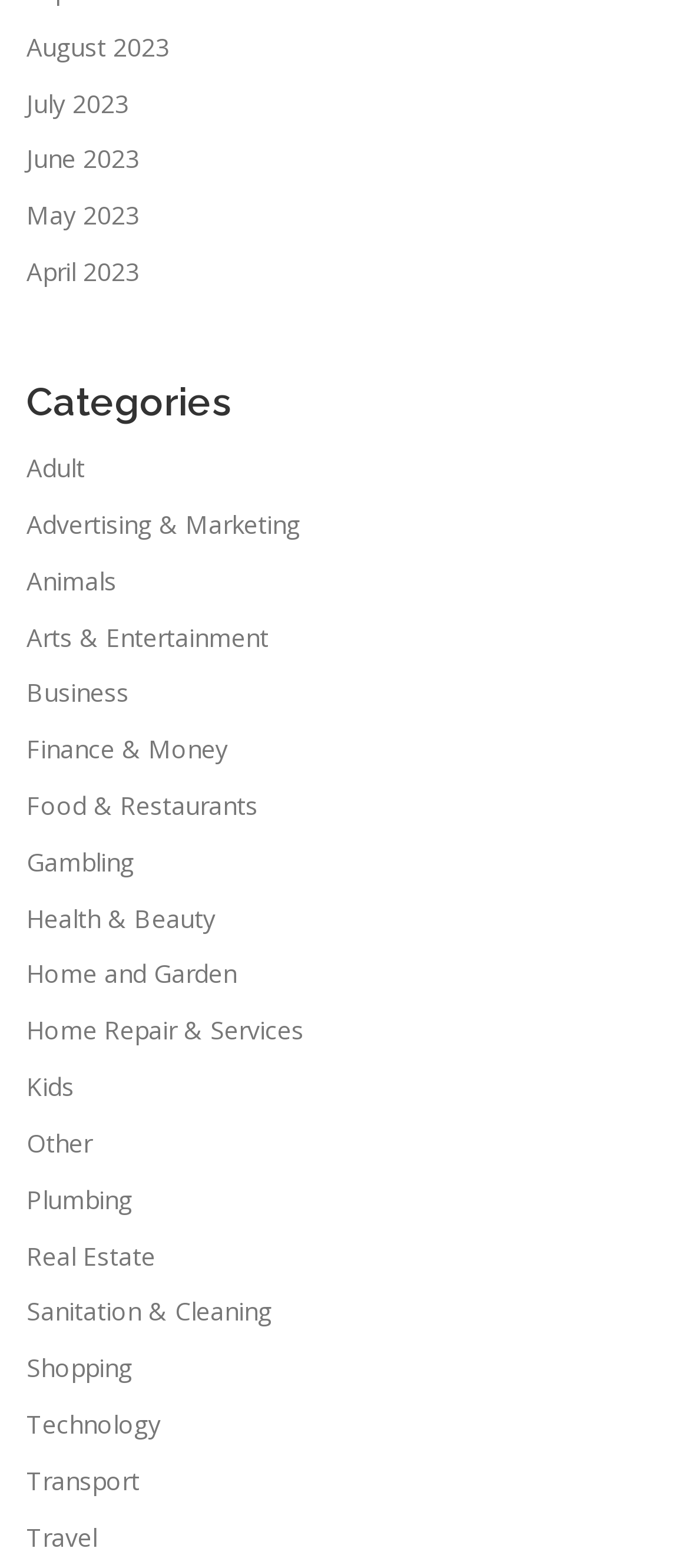Predict the bounding box coordinates of the UI element that matches this description: "Plumbing". The coordinates should be in the format [left, top, right, bottom] with each value between 0 and 1.

[0.038, 0.754, 0.192, 0.775]